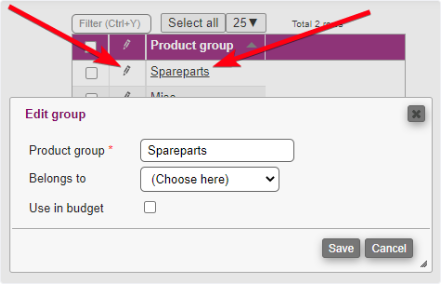What happens when the 'Save' button is clicked?
Answer the question with as much detail as you can, using the image as a reference.

When the 'Save' button is clicked, the changes made to the product group are committed and saved. This is inferred from the label 'Save' and the context of editing a product group within a software application.